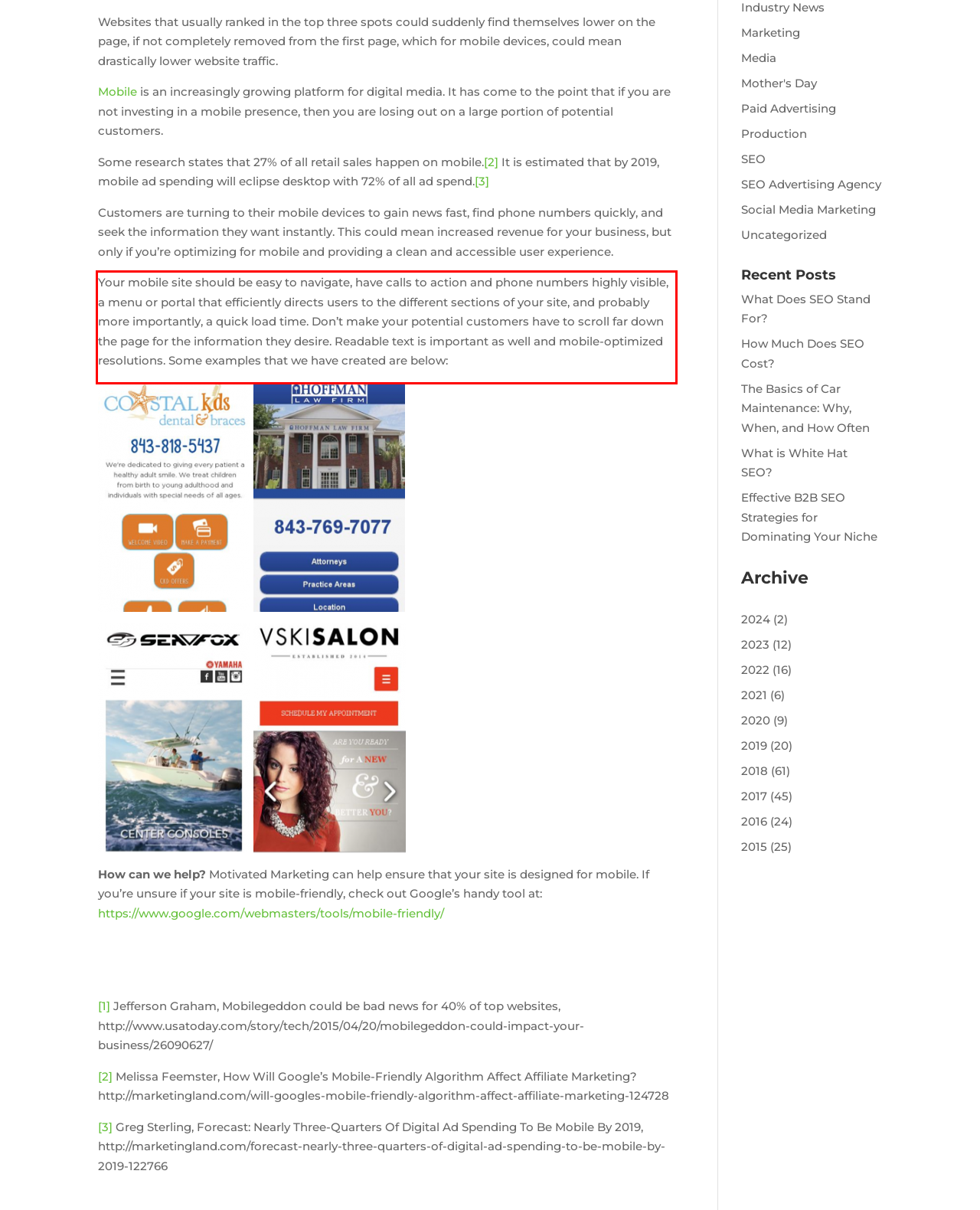You are provided with a screenshot of a webpage that includes a red bounding box. Extract and generate the text content found within the red bounding box.

Your mobile site should be easy to navigate, have calls to action and phone numbers highly visible, a menu or portal that efficiently directs users to the different sections of your site, and probably more importantly, a quick load time. Don’t make your potential customers have to scroll far down the page for the information they desire. Readable text is important as well and mobile-optimized resolutions. Some examples that we have created are below: